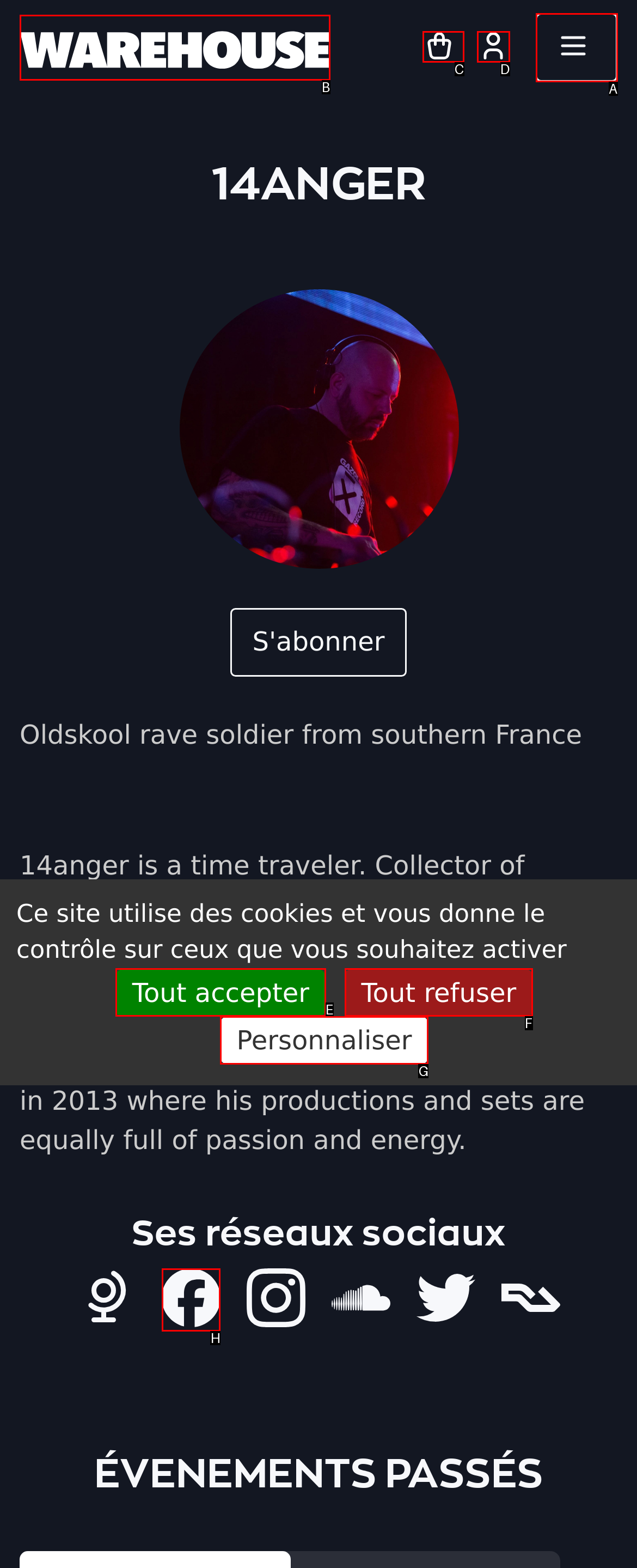What option should you select to complete this task: View 14anger's Facebook page? Indicate your answer by providing the letter only.

H